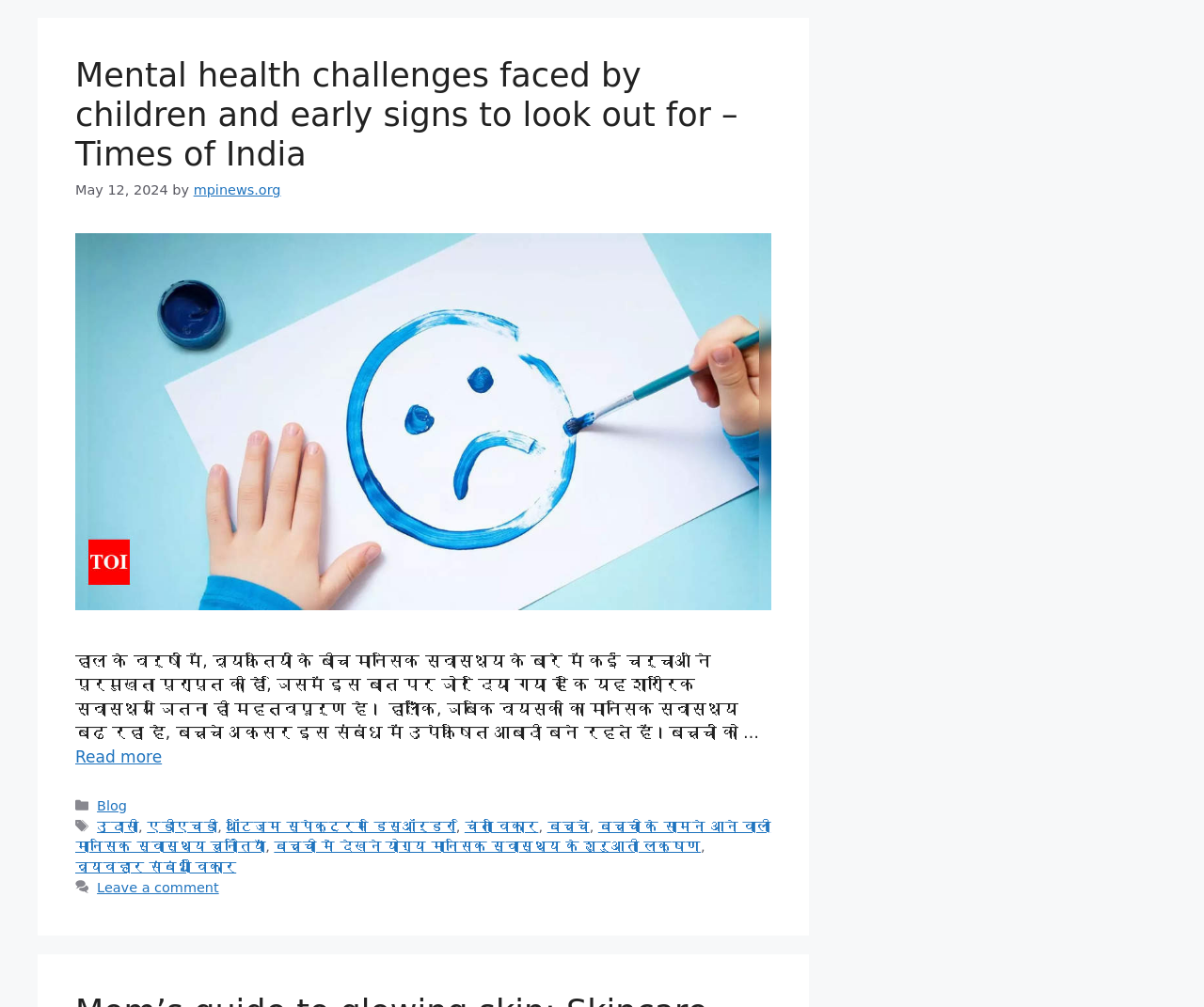Please determine the bounding box coordinates of the clickable area required to carry out the following instruction: "Visit the mpinews.org website". The coordinates must be four float numbers between 0 and 1, represented as [left, top, right, bottom].

[0.161, 0.181, 0.233, 0.196]